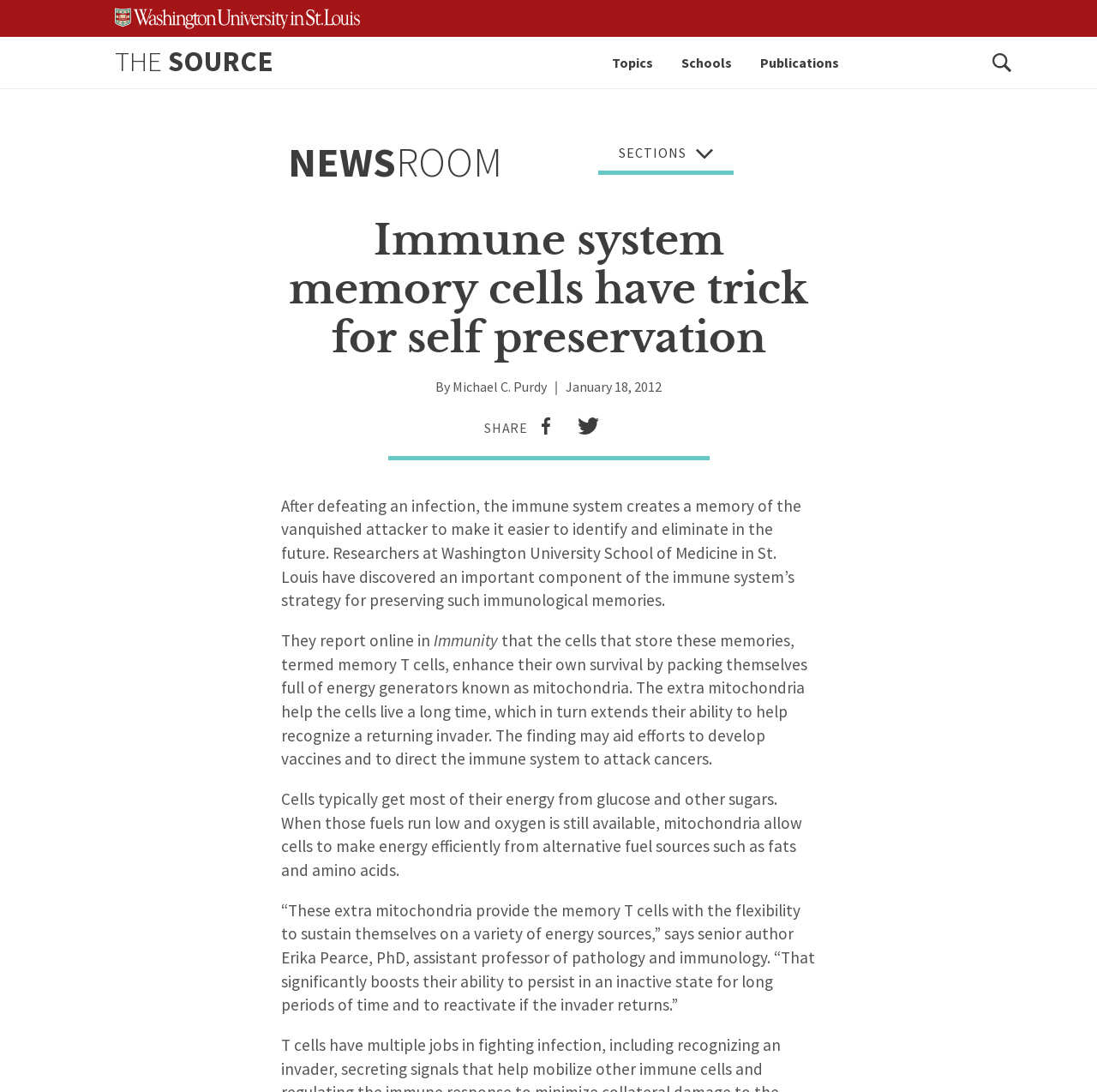Please determine the bounding box coordinates of the area that needs to be clicked to complete this task: 'Share on facebook'. The coordinates must be four float numbers between 0 and 1, formatted as [left, top, right, bottom].

[0.481, 0.382, 0.514, 0.402]